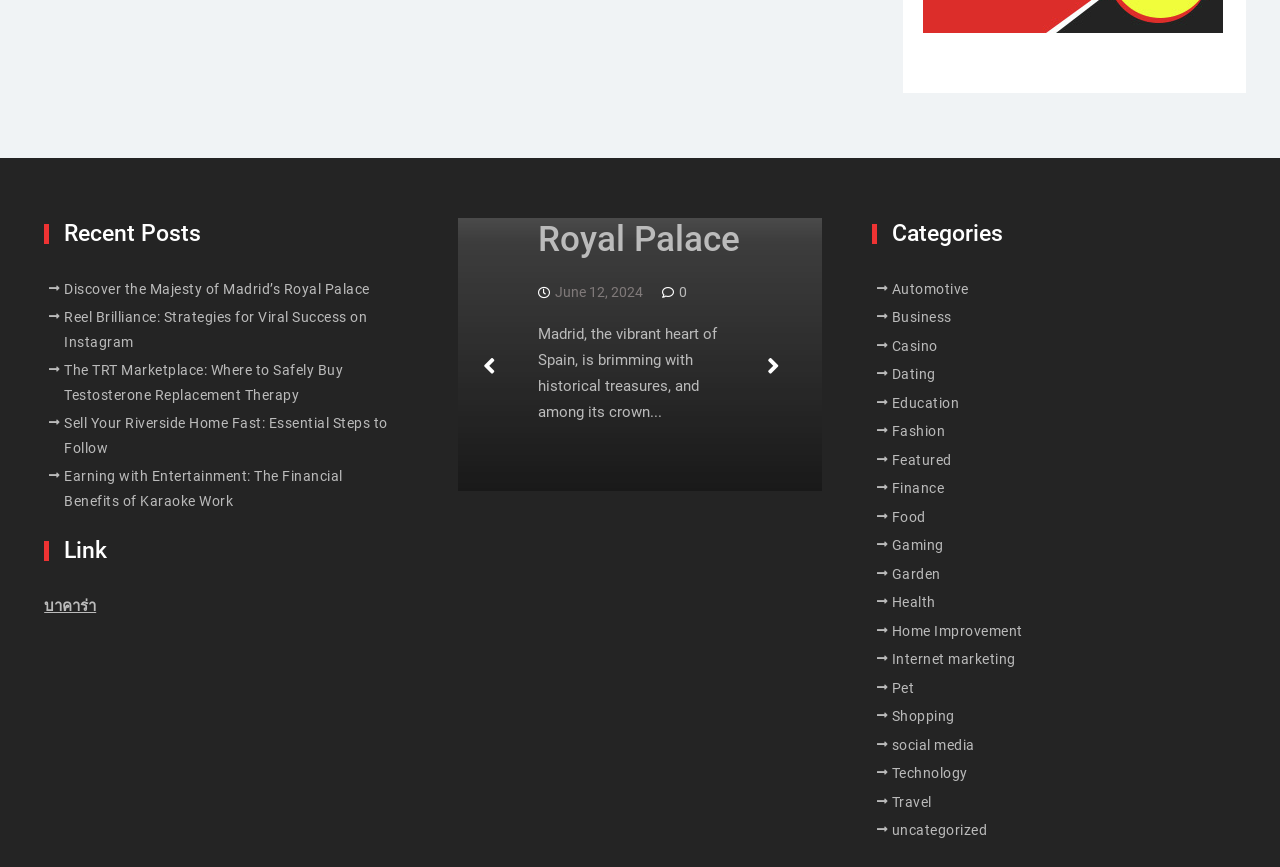What is the topic of the link 'บาคาร่า'?
Refer to the image and provide a one-word or short phrase answer.

Casino